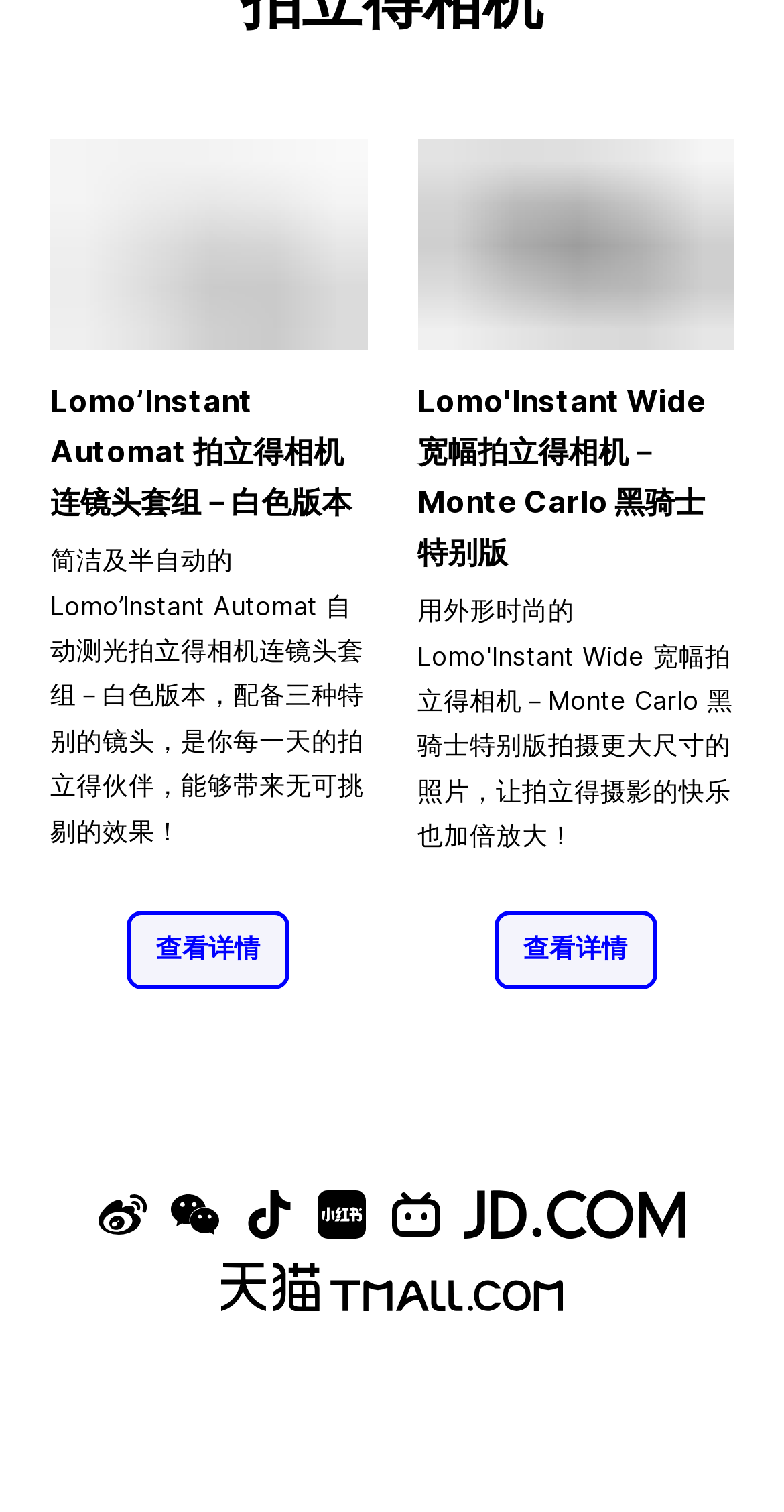Give the bounding box coordinates for this UI element: "aria-label="Lomography 天猫旗舰店"". The coordinates should be four float numbers between 0 and 1, arranged as [left, top, right, bottom].

[0.282, 0.835, 0.718, 0.867]